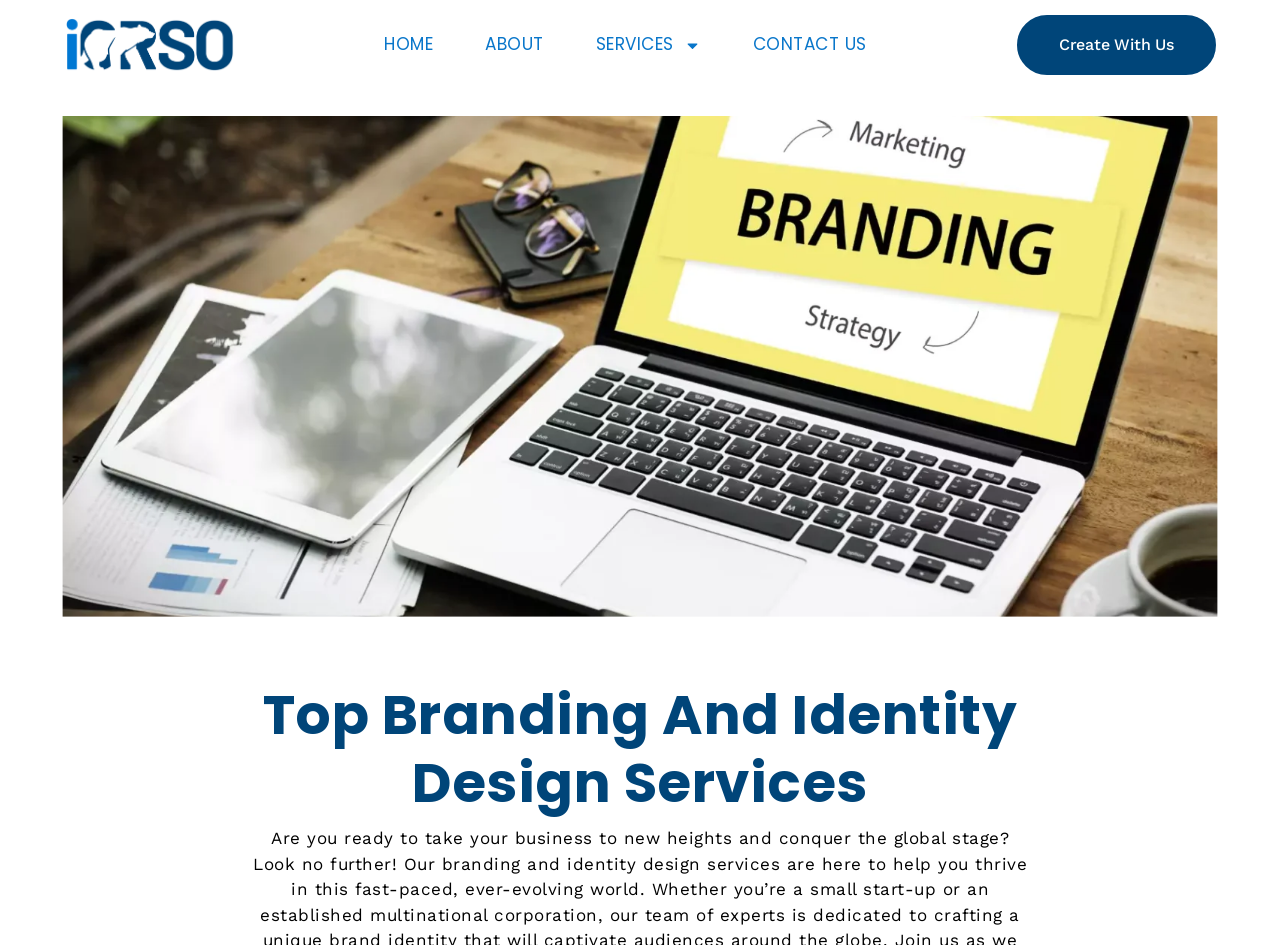Provide an in-depth caption for the webpage.

The webpage is about branding and identity design services, with a focus on crafting a brand story. At the top left, there is a link to a digital marketing agency, accompanied by a small image. 

To the right of this link, there is a navigation menu with four links: "HOME", "ABOUT", "SERVICES", and "CONTACT US". The "SERVICES" link has a dropdown menu, indicated by a small image. 

Below the navigation menu, there is a large image that spans almost the entire width of the page, with a heading "Top Branding And Identity Design Services" positioned at the bottom center of the image. 

At the bottom right, there is a call-to-action link "Create With Us". Overall, the webpage has a clean and simple layout, with a prominent image and clear navigation.